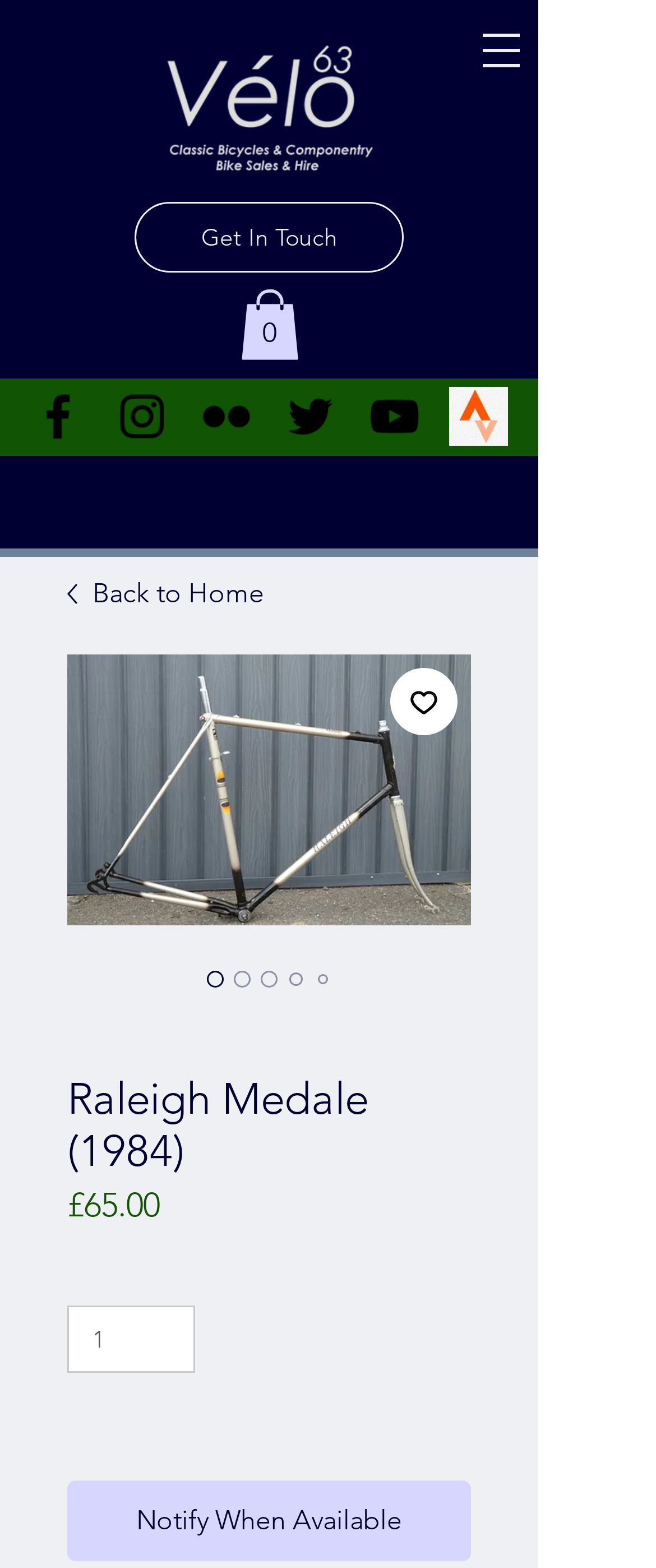Locate the bounding box coordinates of the element I should click to achieve the following instruction: "search for something".

None